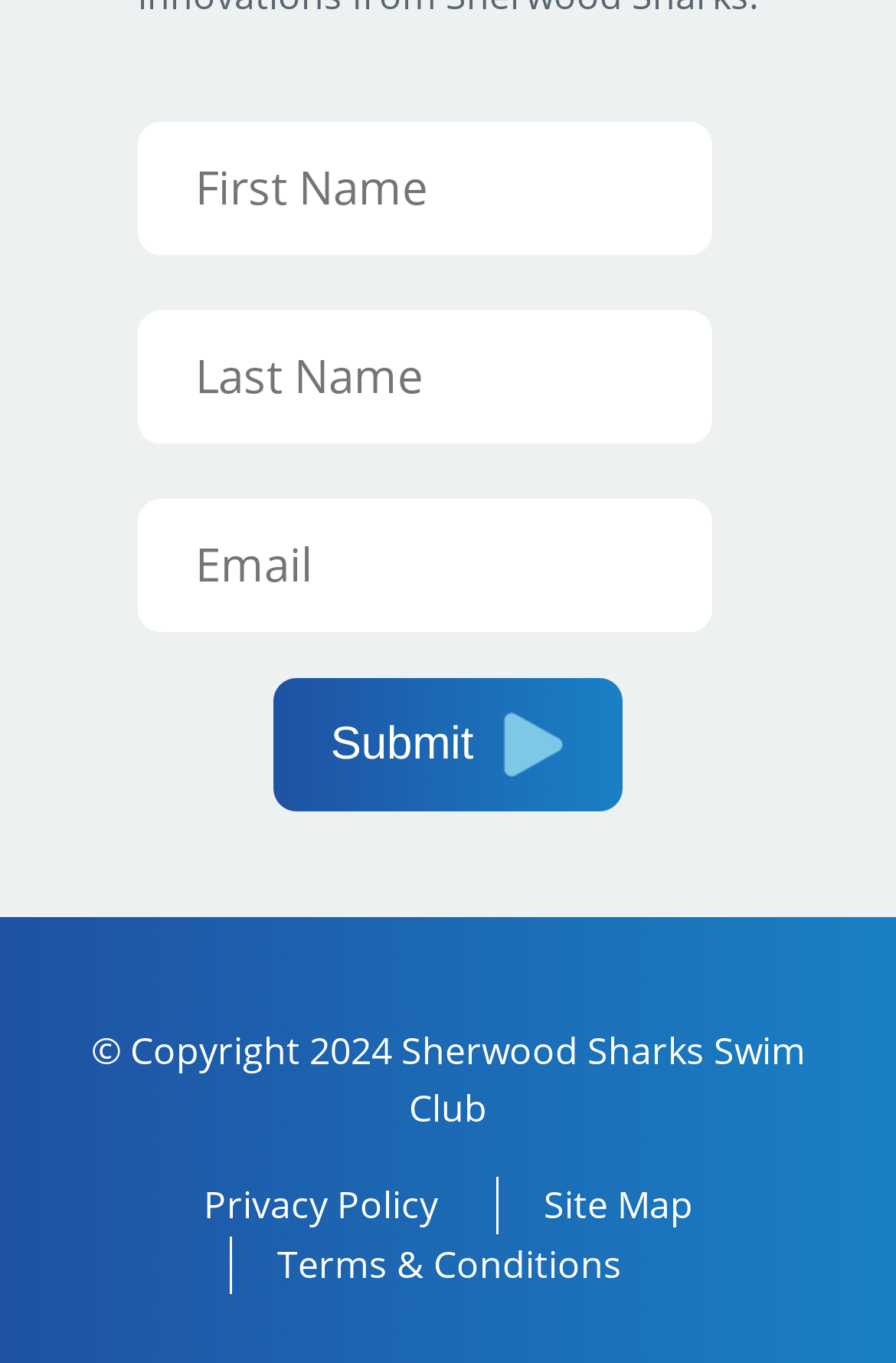How many links are at the bottom of the webpage?
Refer to the image and respond with a one-word or short-phrase answer.

3